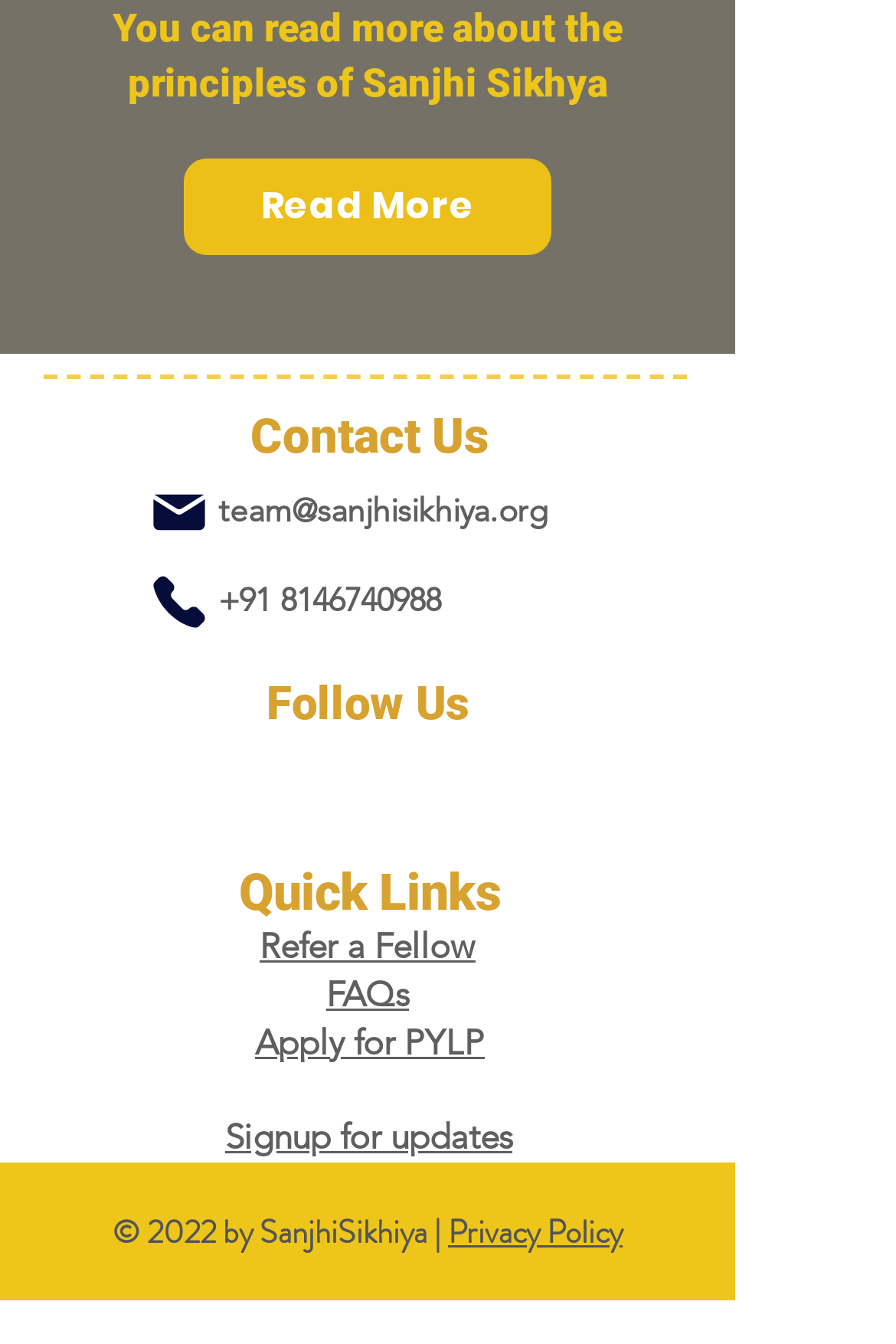What social media platforms can I follow SanjhiSikhiya on?
Based on the image, give a concise answer in the form of a single word or short phrase.

Instagram, Facebook, LinkedIn, YouTube